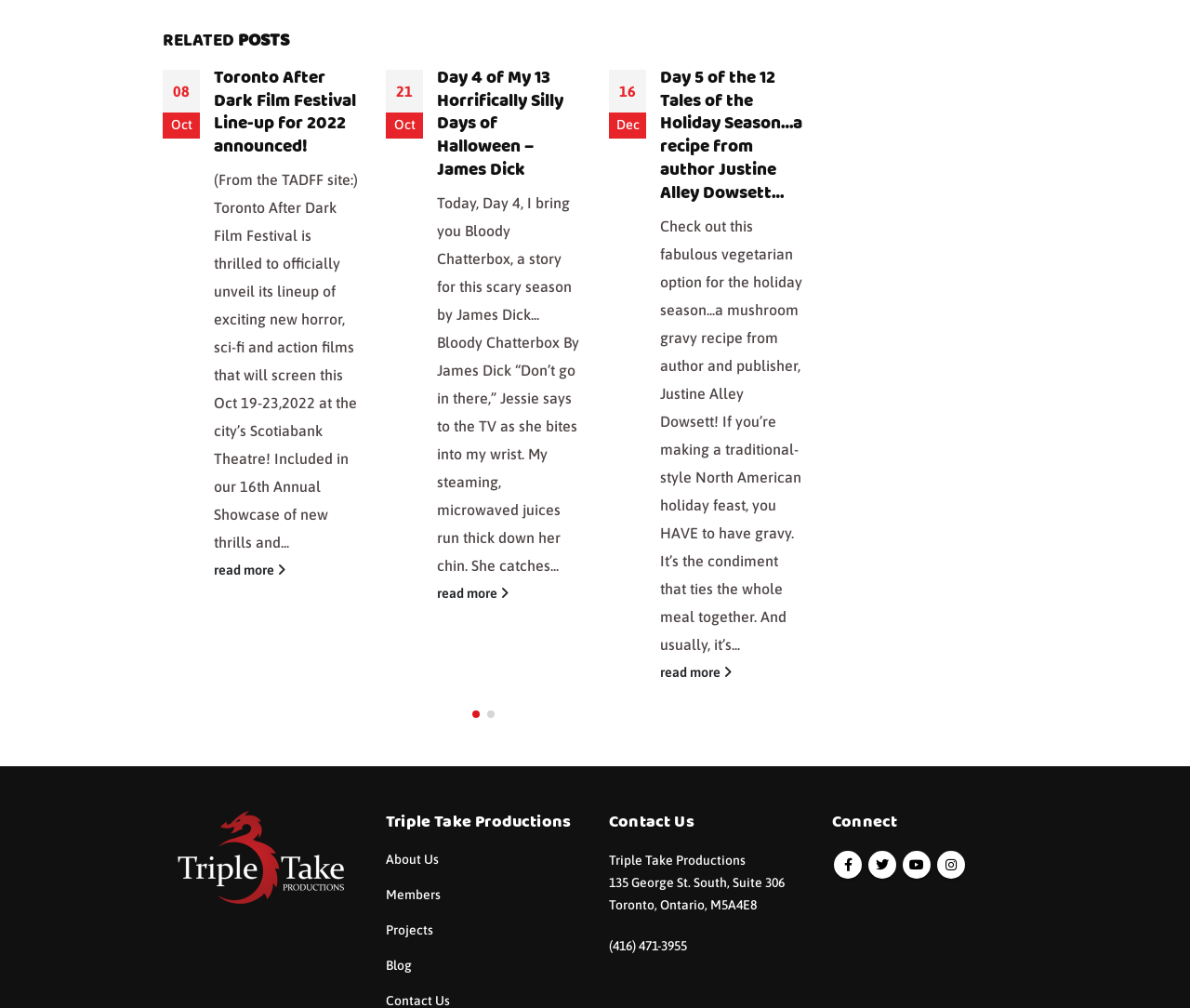Given the element description "Monster A-Go Go, 1965" in the screenshot, predict the bounding box coordinates of that UI element.

[0.18, 0.181, 0.298, 0.232]